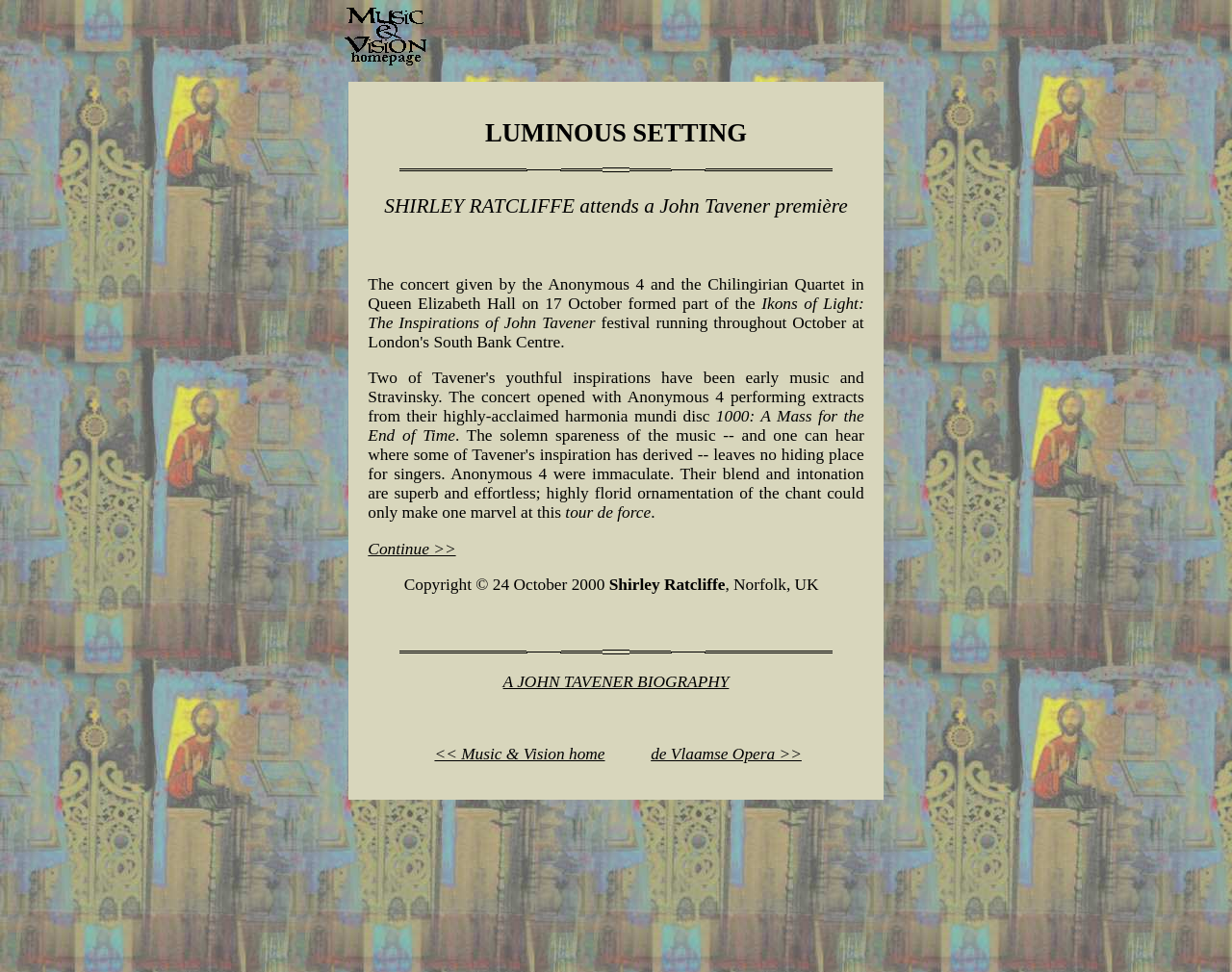Give a one-word or one-phrase response to the question: 
What is the name of the author of the article?

Shirley Ratcliffe